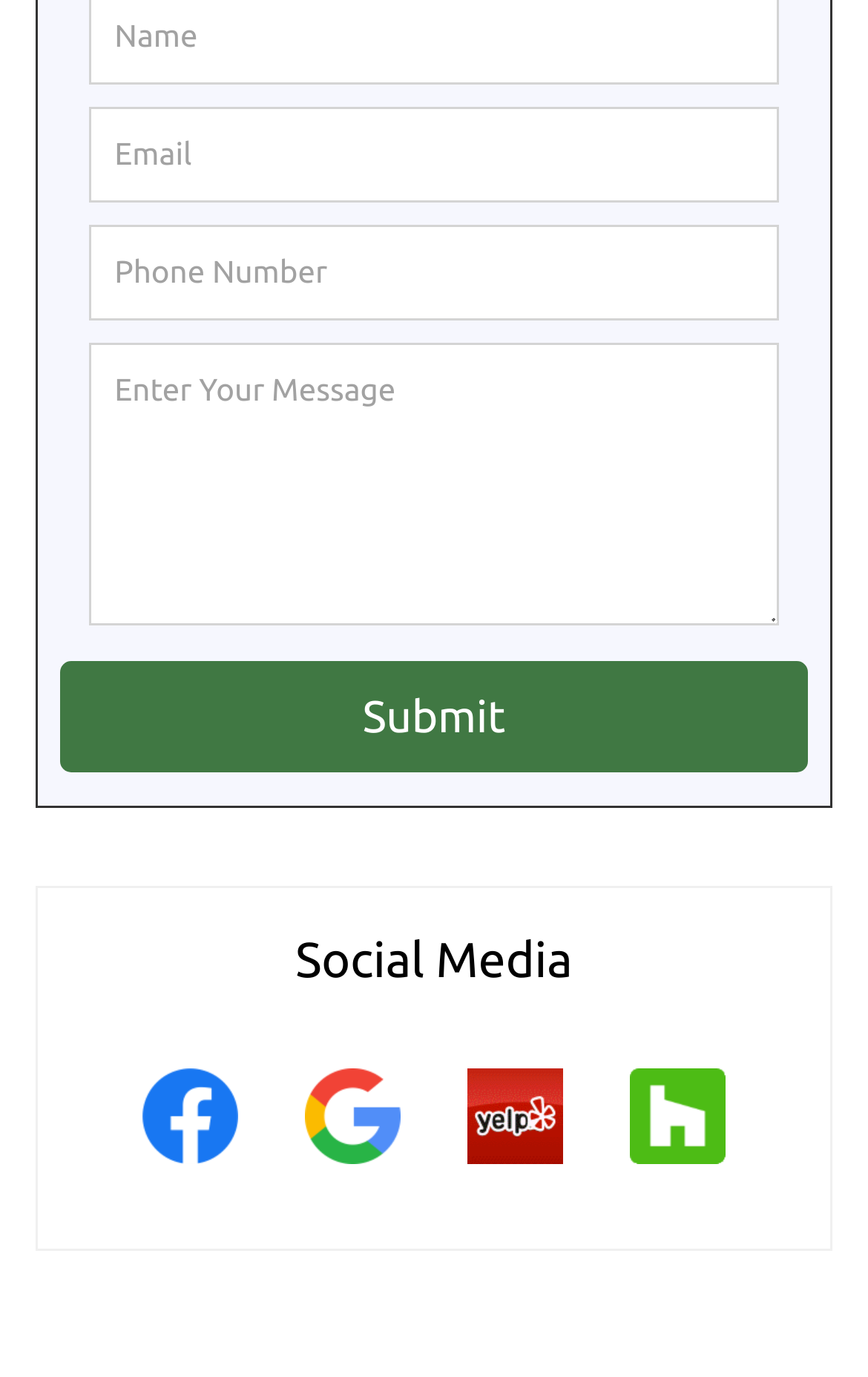What is the type of the 'Facebook' element?
Using the image, give a concise answer in the form of a single word or short phrase.

Link